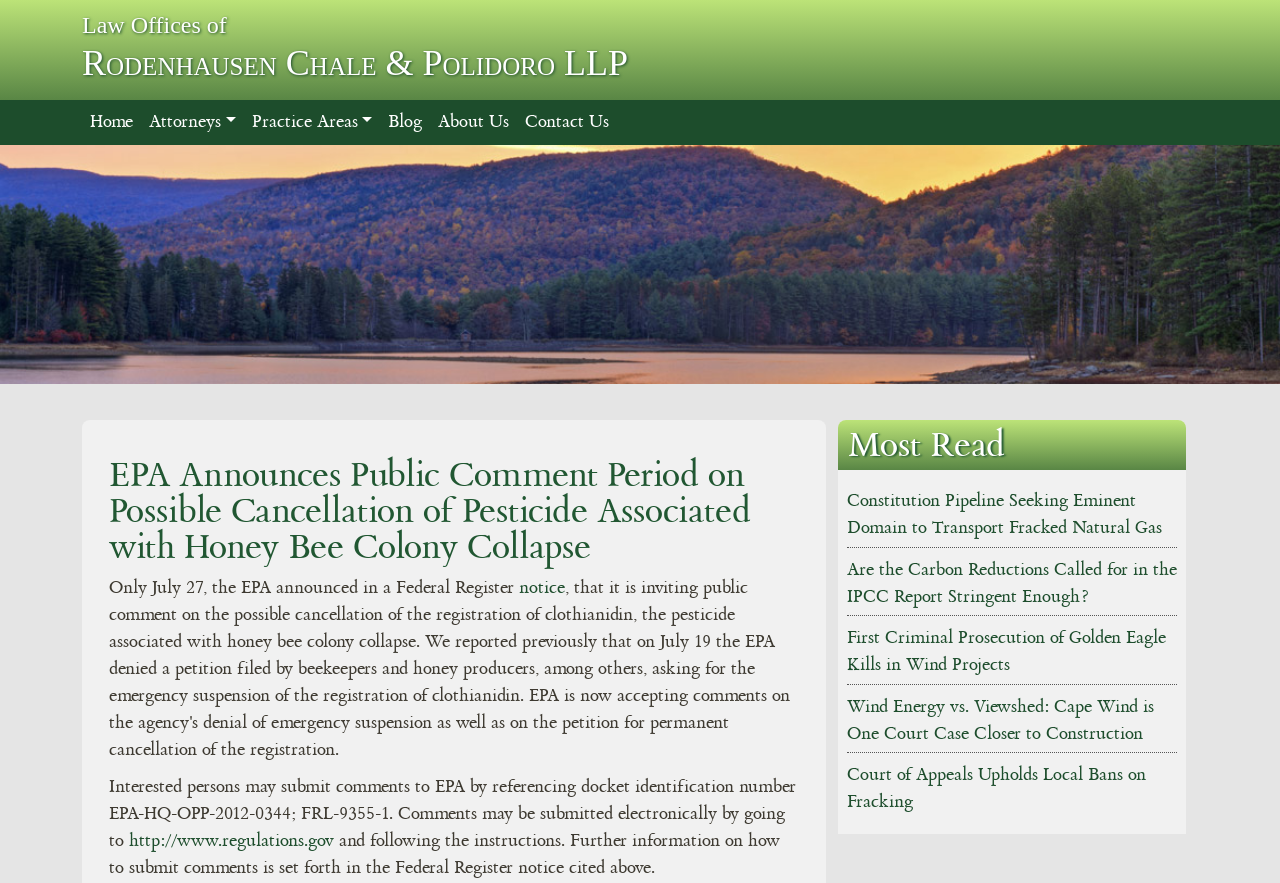Locate the bounding box coordinates of the item that should be clicked to fulfill the instruction: "Expand Attorneys".

[0.11, 0.113, 0.19, 0.164]